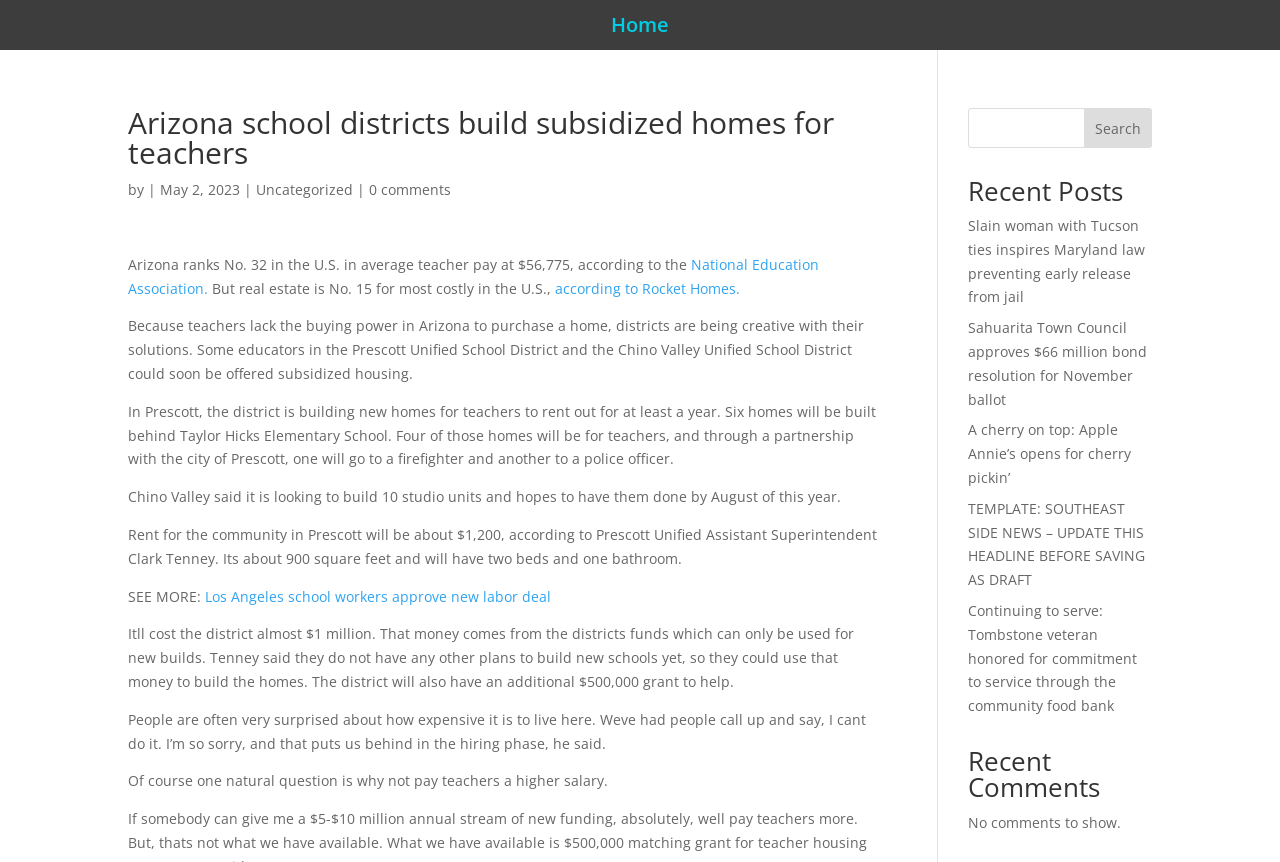Determine the bounding box coordinates of the clickable element necessary to fulfill the instruction: "Read the article about Los Angeles school workers". Provide the coordinates as four float numbers within the 0 to 1 range, i.e., [left, top, right, bottom].

[0.16, 0.68, 0.43, 0.703]